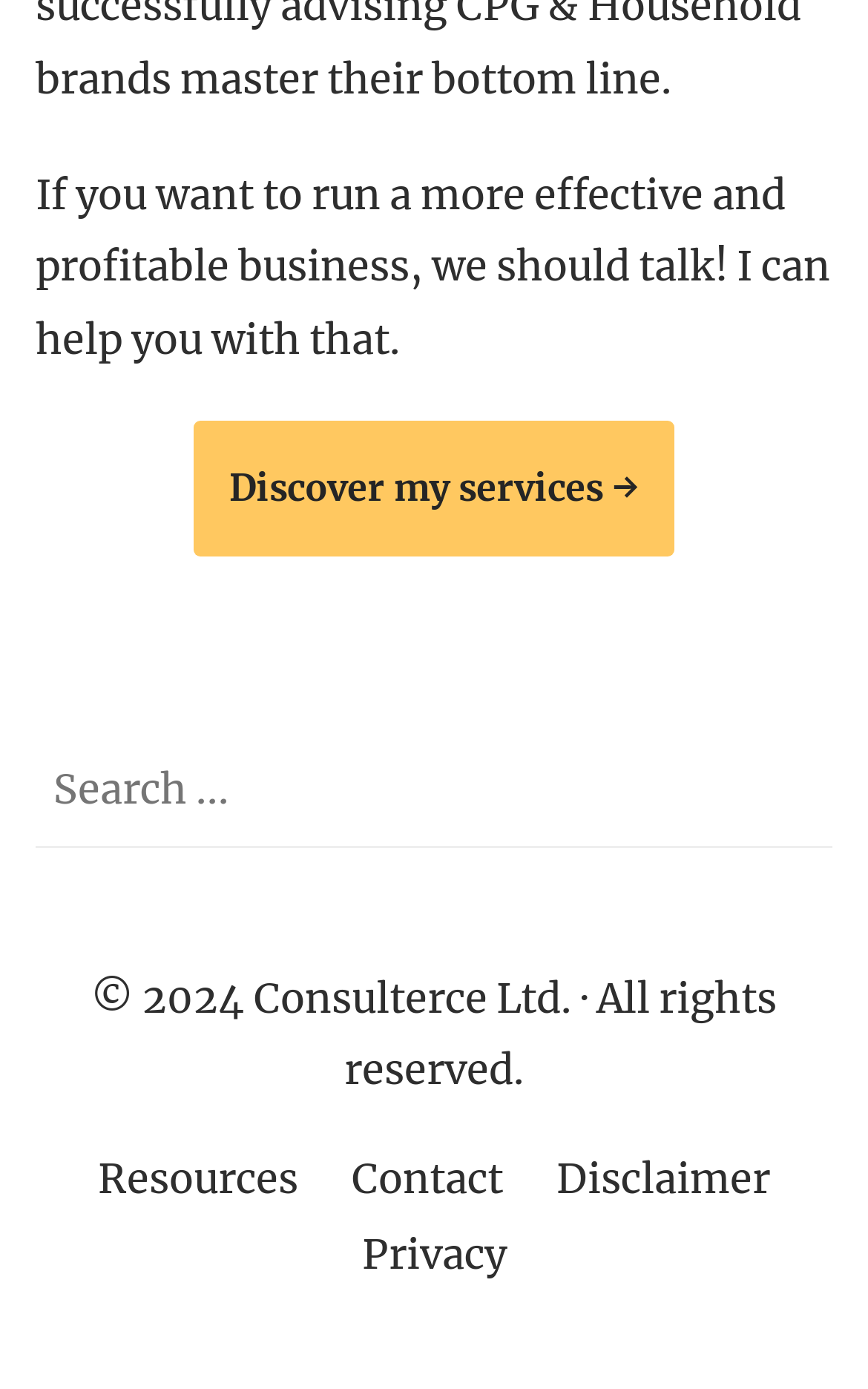Respond with a single word or phrase to the following question:
What is the purpose of the website?

Business consulting